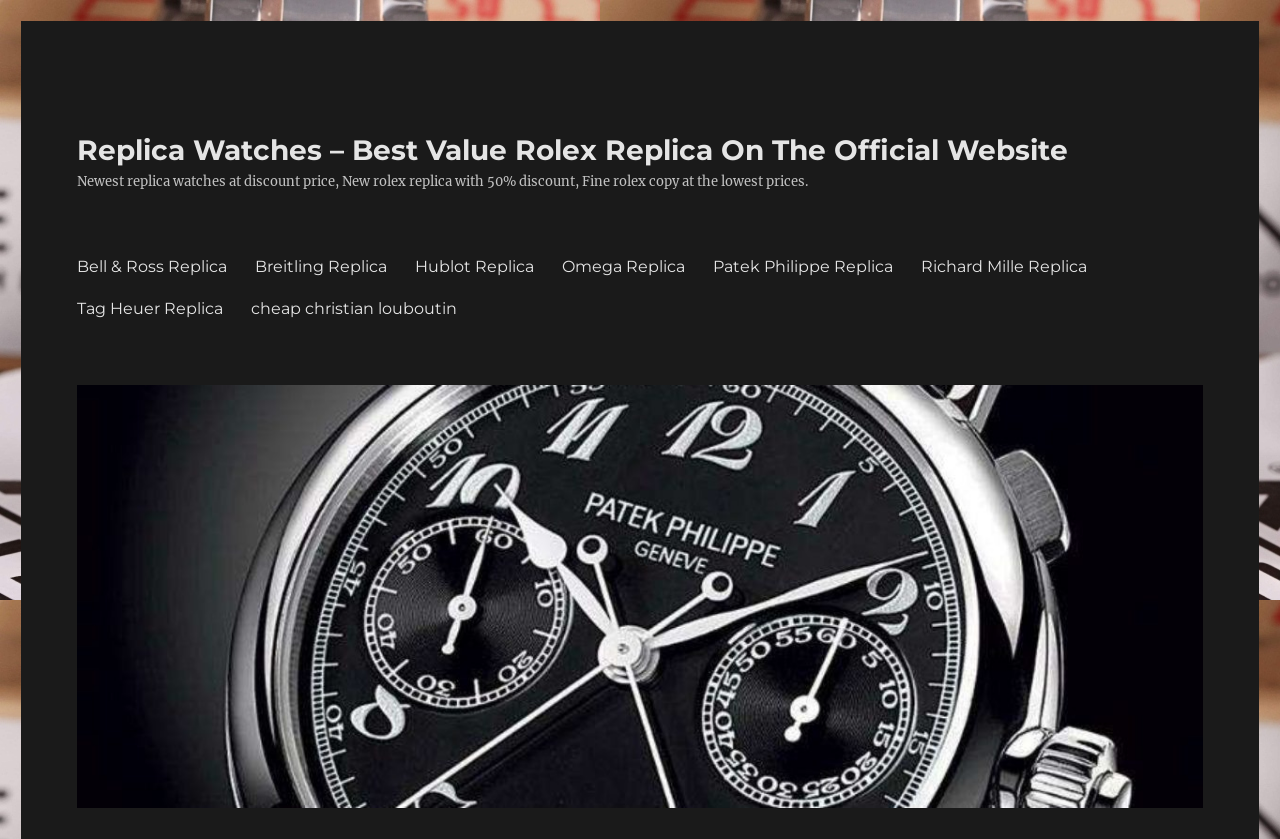Please locate the bounding box coordinates of the element that should be clicked to achieve the given instruction: "Click on the 'Replica Watches – Best Value Rolex Replica On The Official Website' link at the top".

[0.06, 0.159, 0.835, 0.199]